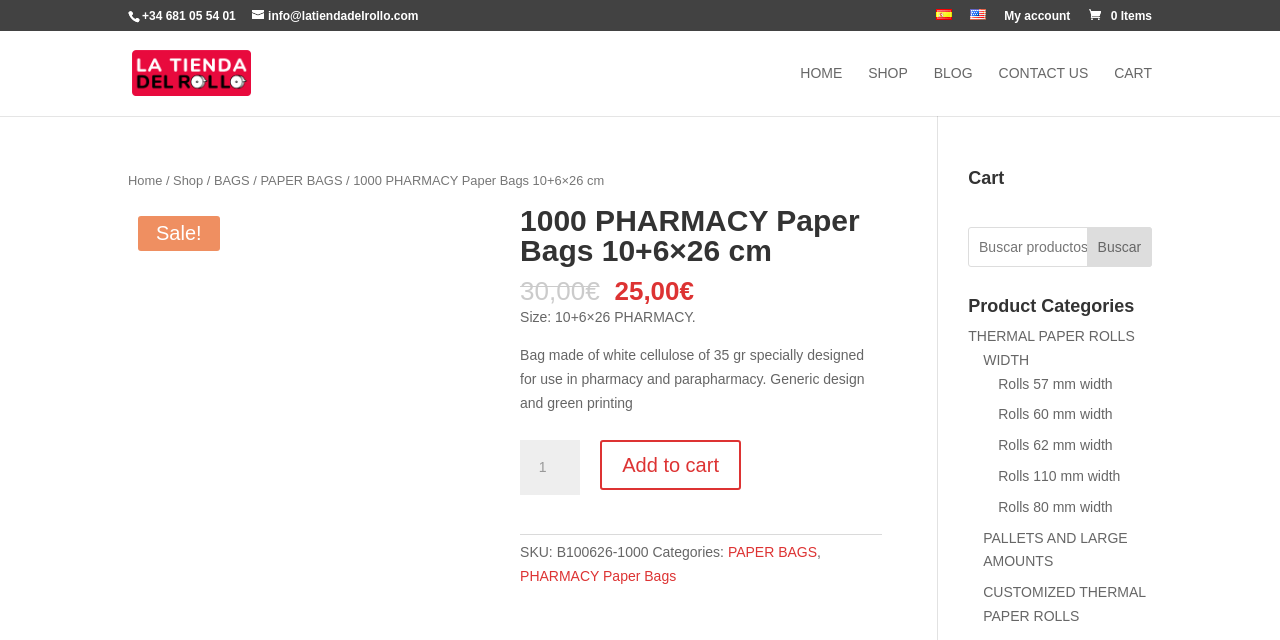What is the material of the paper bag?
Answer the question with as much detail as you can, using the image as a reference.

The paper bag is made of white cellulose, which is a specific material used for pharmacy and parapharmacy purposes.